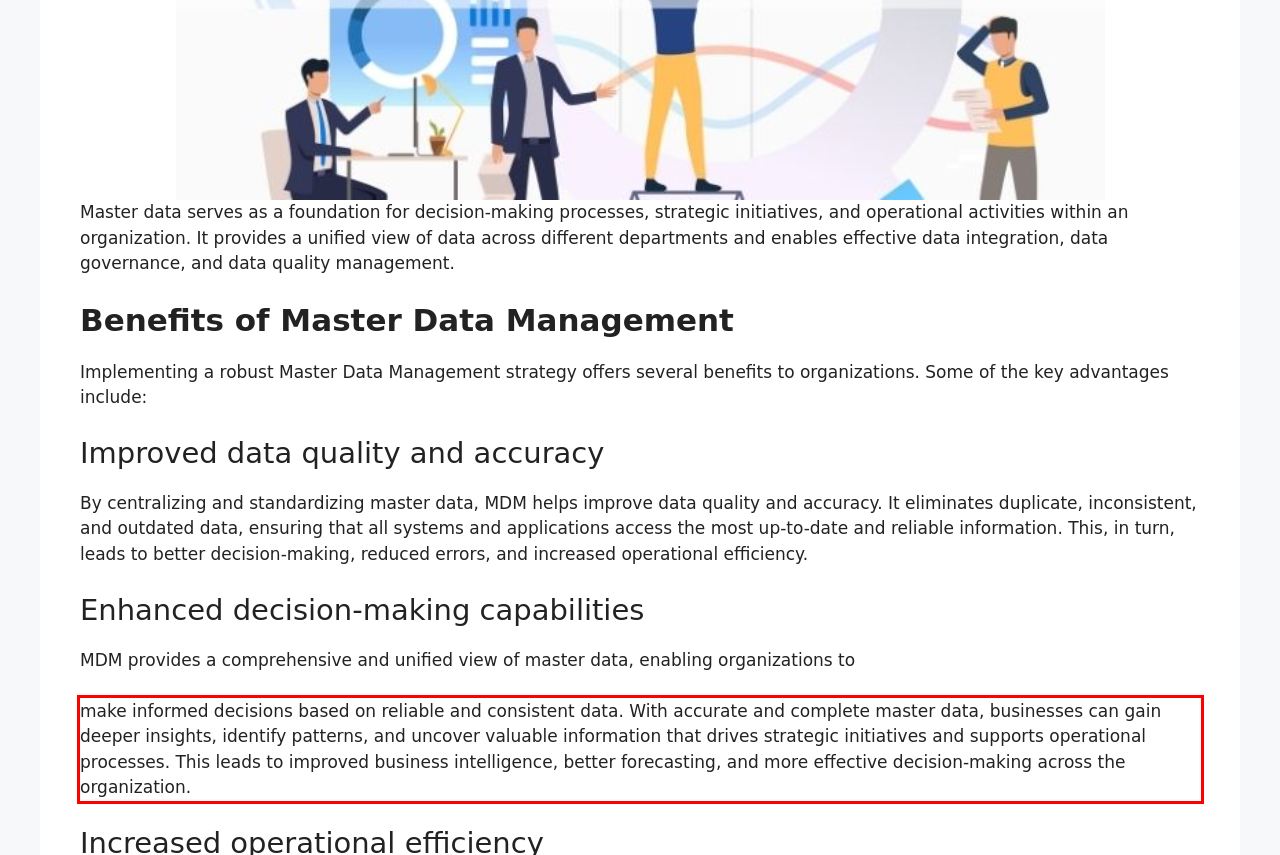Identify the text inside the red bounding box in the provided webpage screenshot and transcribe it.

make informed decisions based on reliable and consistent data. With accurate and complete master data, businesses can gain deeper insights, identify patterns, and uncover valuable information that drives strategic initiatives and supports operational processes. This leads to improved business intelligence, better forecasting, and more effective decision-making across the organization.